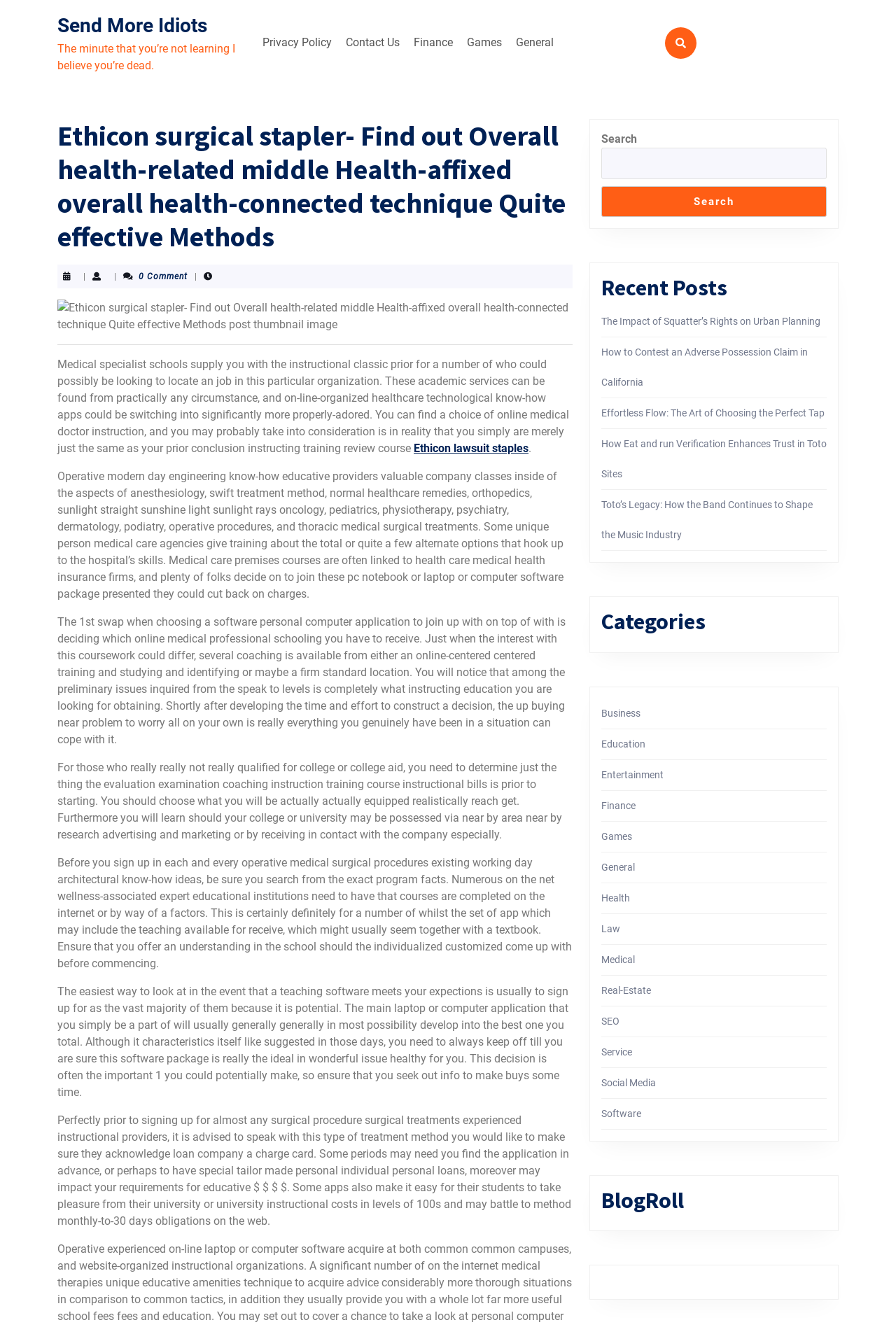Please identify the bounding box coordinates of the clickable area that will fulfill the following instruction: "Click the 'Send More Idiots' link". The coordinates should be in the format of four float numbers between 0 and 1, i.e., [left, top, right, bottom].

[0.064, 0.011, 0.231, 0.028]